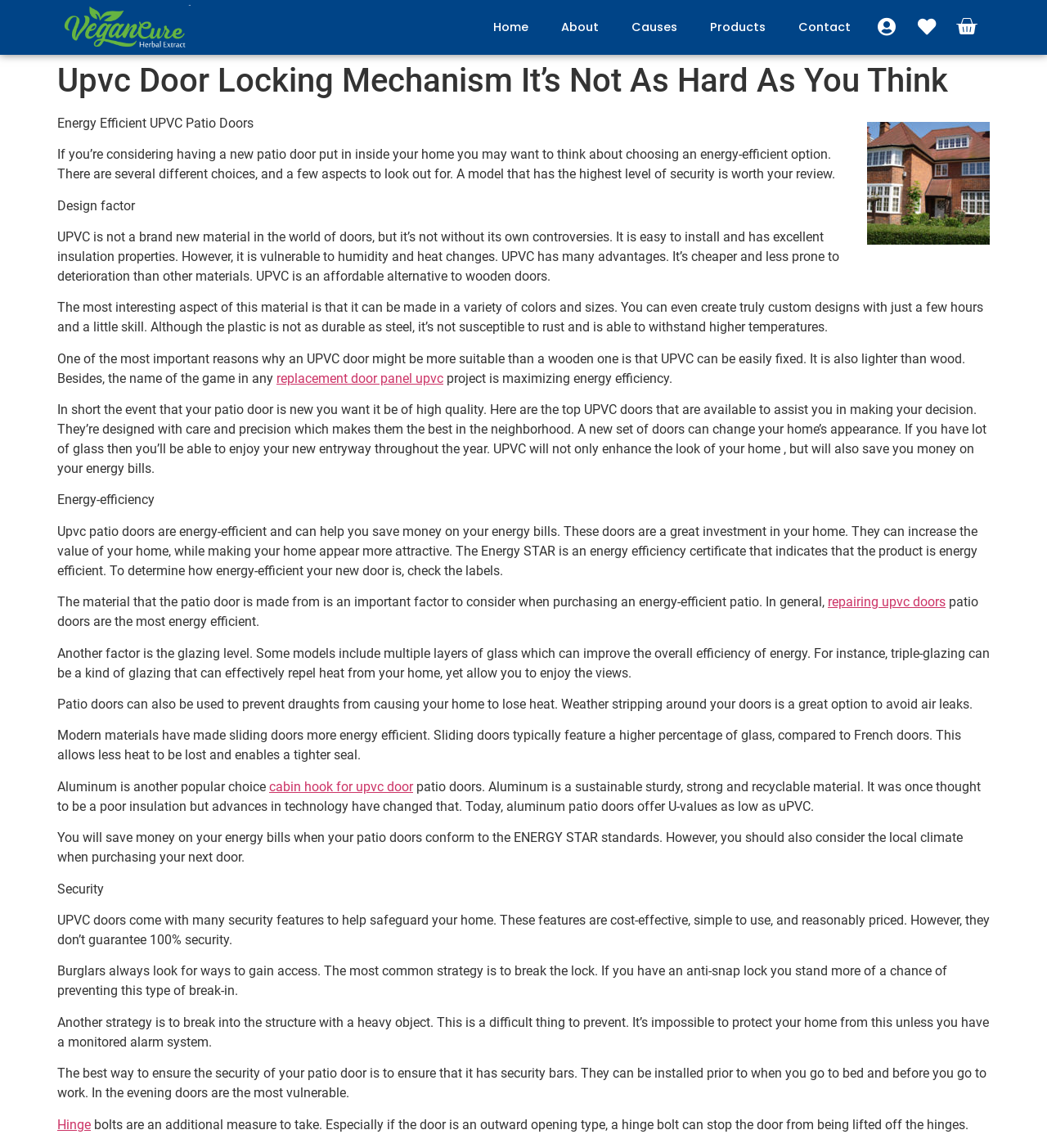Determine the bounding box coordinates of the clickable element necessary to fulfill the instruction: "Click on the 'Contact' link". Provide the coordinates as four float numbers within the 0 to 1 range, i.e., [left, top, right, bottom].

[0.747, 0.007, 0.828, 0.04]